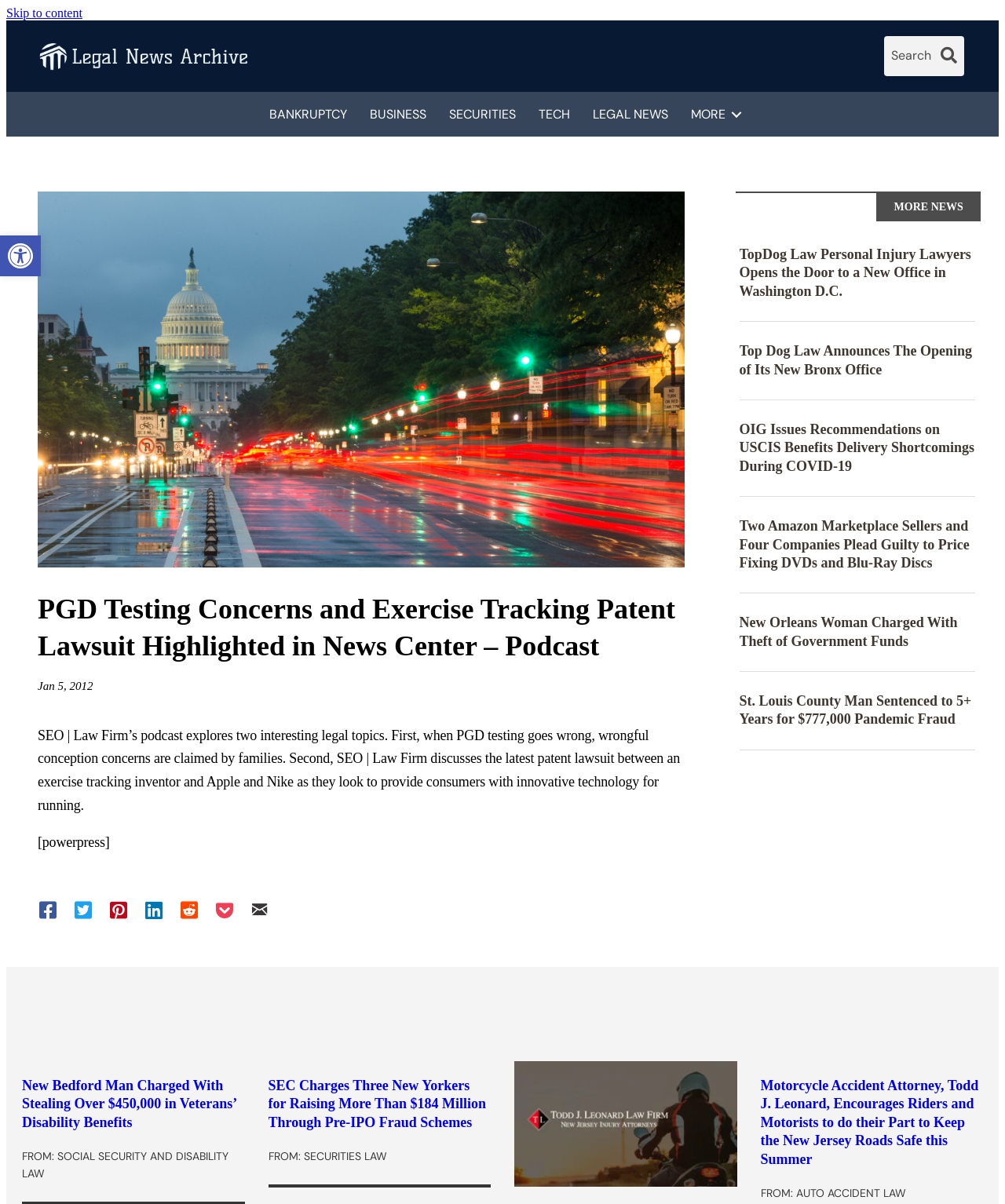Find and indicate the bounding box coordinates of the region you should select to follow the given instruction: "Search for legal news".

[0.855, 0.029, 0.88, 0.064]